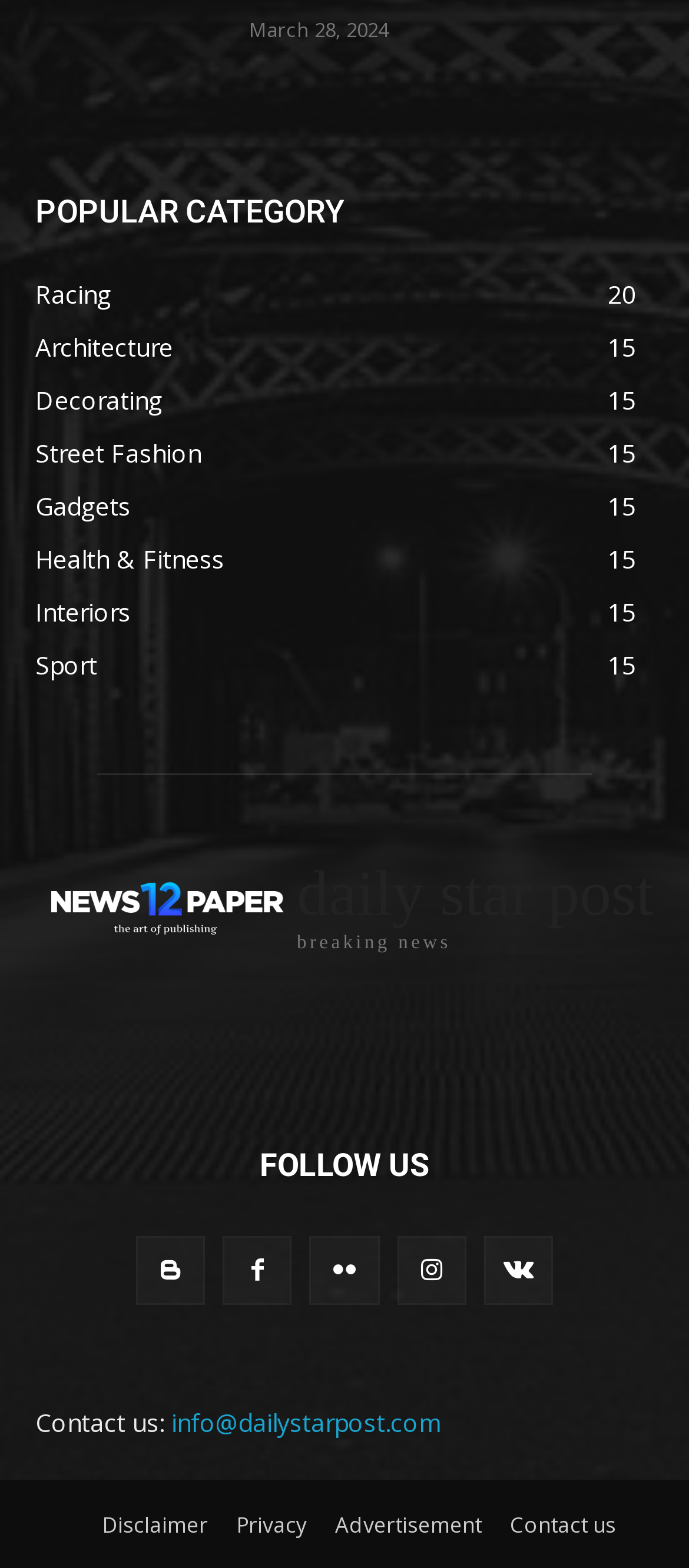What is the name of the logo displayed on the webpage?
Examine the image and provide an in-depth answer to the question.

The logo is displayed inside a link element with a bounding box of [0.051, 0.549, 0.949, 0.608]. The OCR text of this element is 'Logo daily star post breaking news', and it also contains an image element with a bounding box of [0.051, 0.549, 0.431, 0.604].